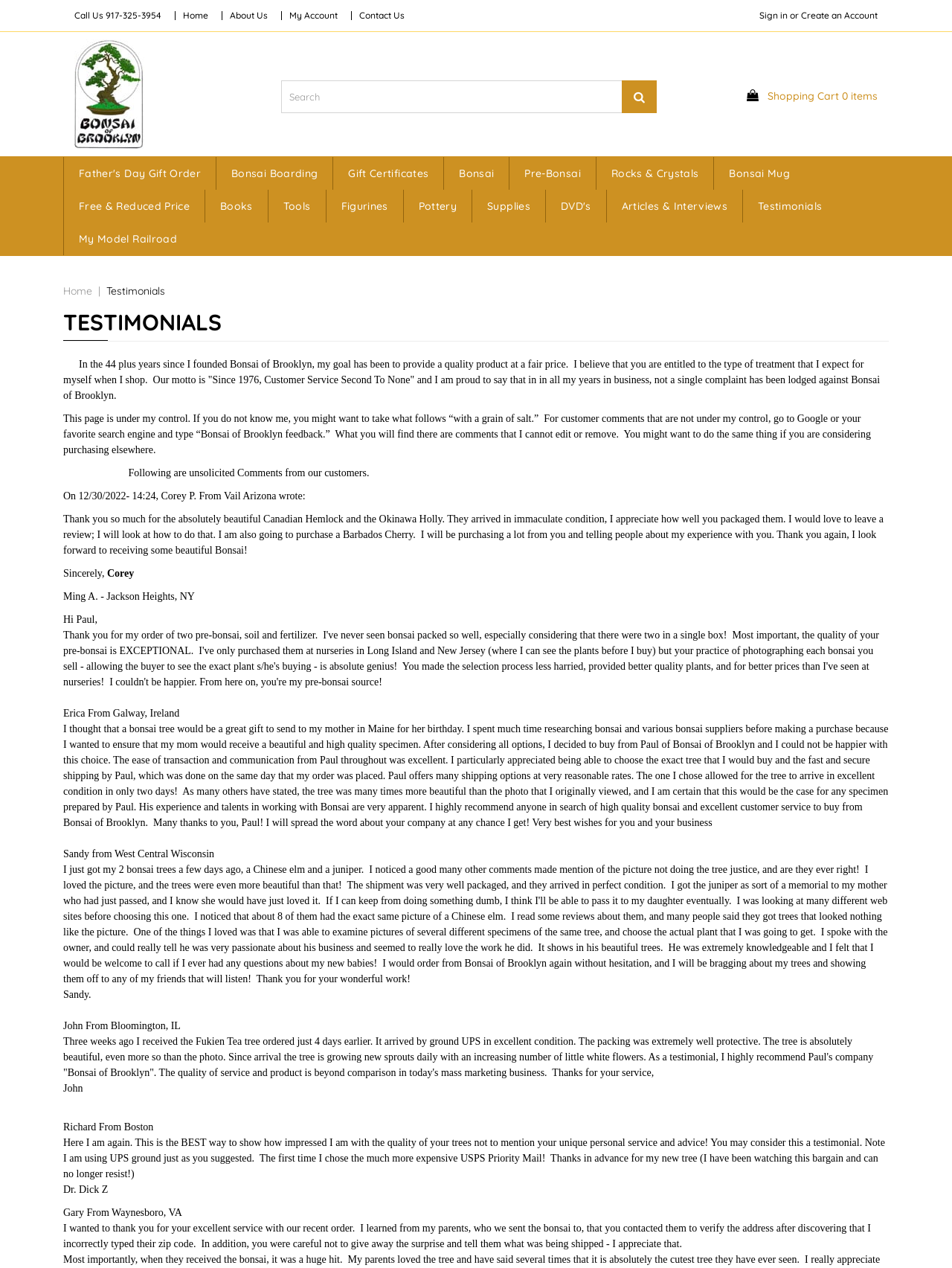Answer the question below using just one word or a short phrase: 
How many items are in the shopping cart?

0